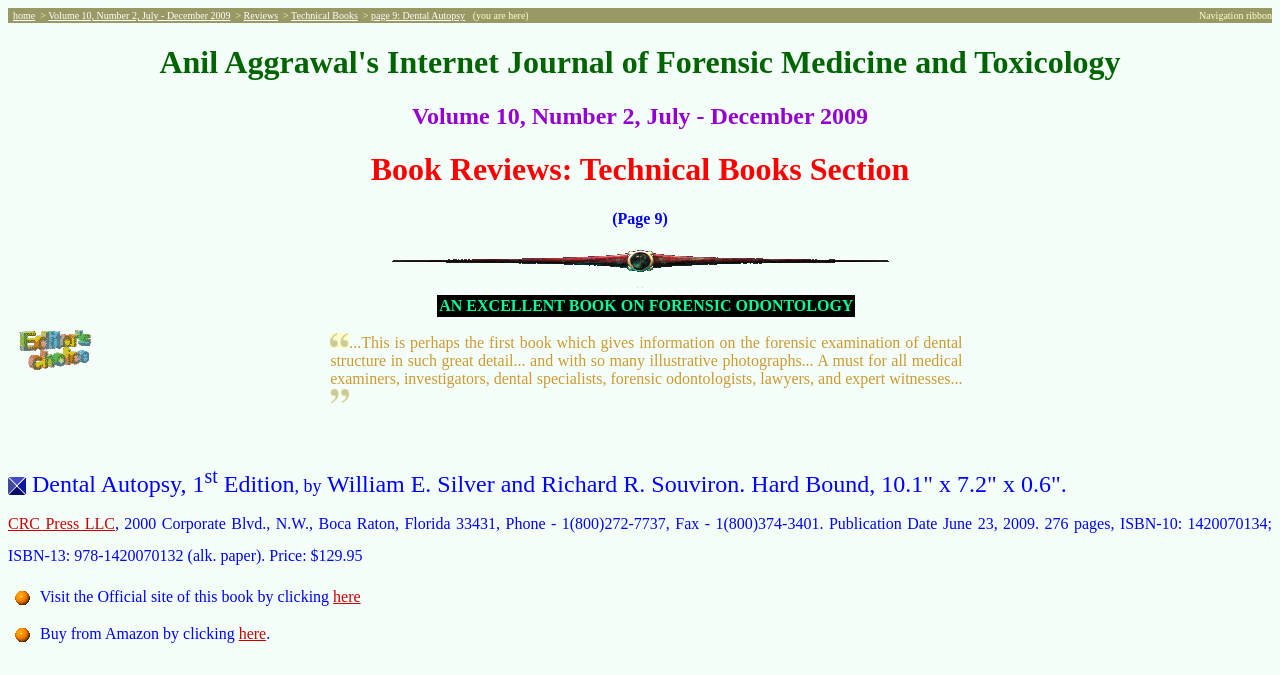Show the bounding box coordinates for the element that needs to be clicked to execute the following instruction: "View the book details". Provide the coordinates in the form of four float numbers between 0 and 1, i.e., [left, top, right, bottom].

[0.257, 0.436, 0.753, 0.598]